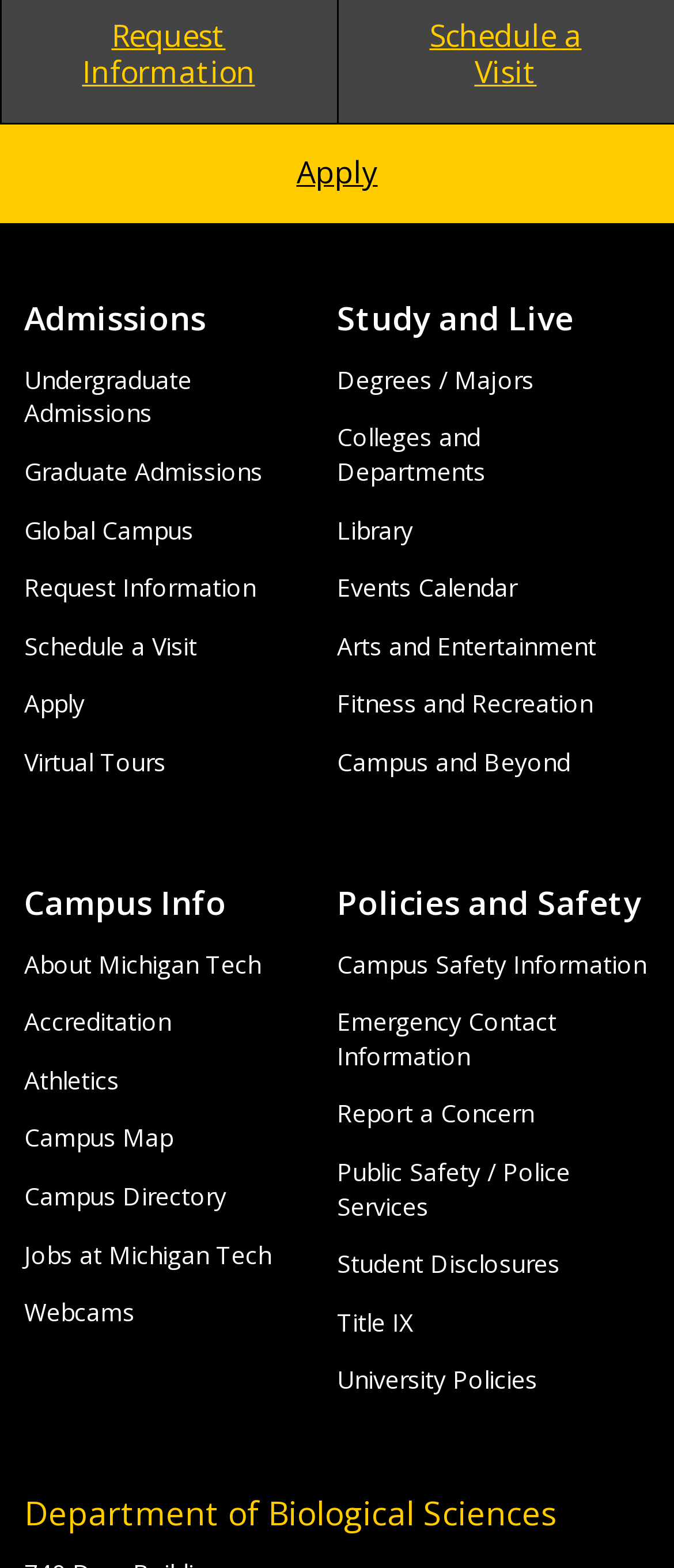Provide the bounding box coordinates of the HTML element described by the text: "Apply". The coordinates should be in the format [left, top, right, bottom] with values between 0 and 1.

[0.036, 0.438, 0.126, 0.459]